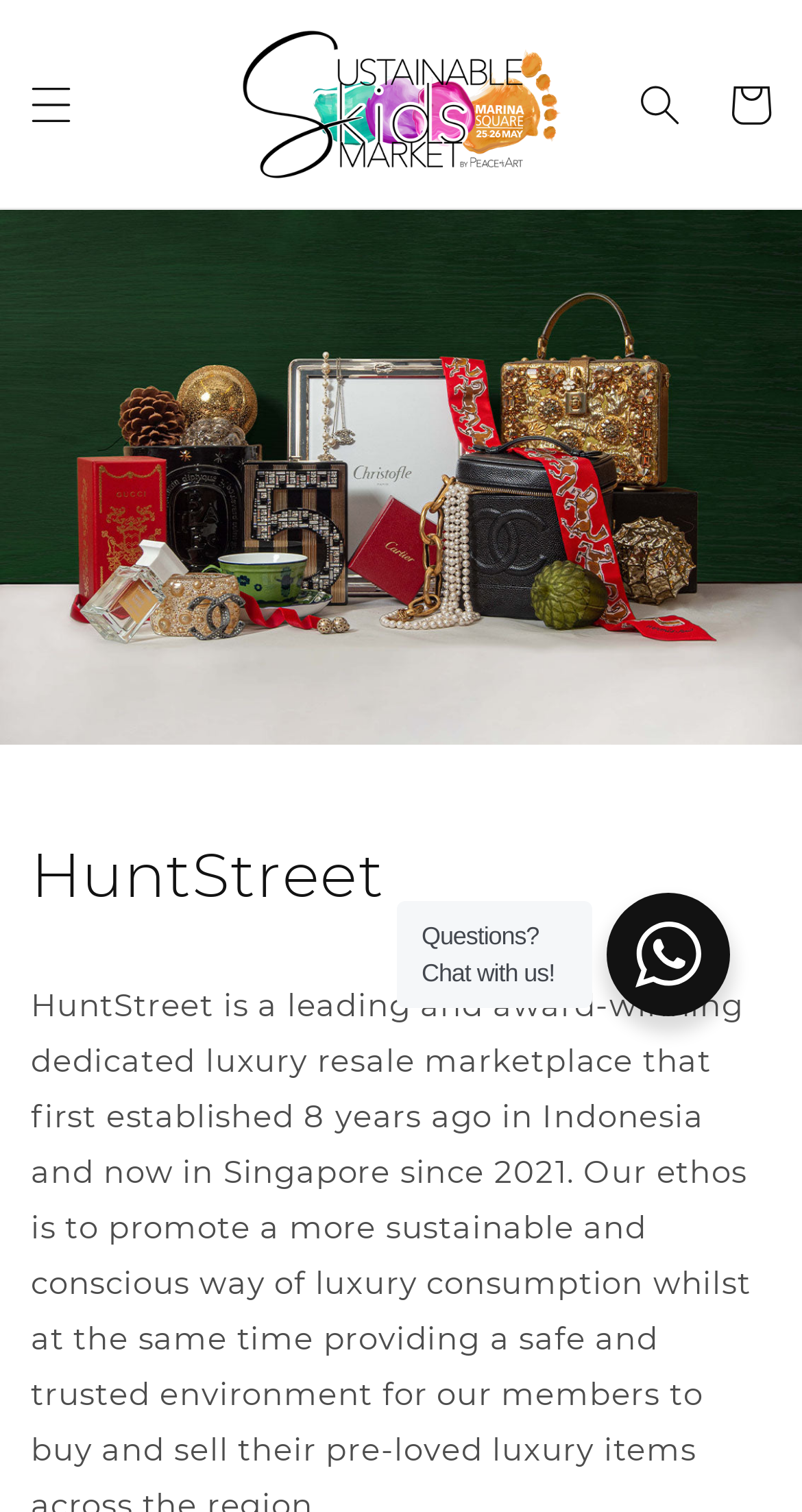Refer to the image and provide a thorough answer to this question:
What is the function of the 'Search' button?

The 'Search' button is located at the top right corner of the webpage and has a description 'hasPopup: dialog', indicating that it is used to open a search dialog when clicked, allowing users to search for specific items.